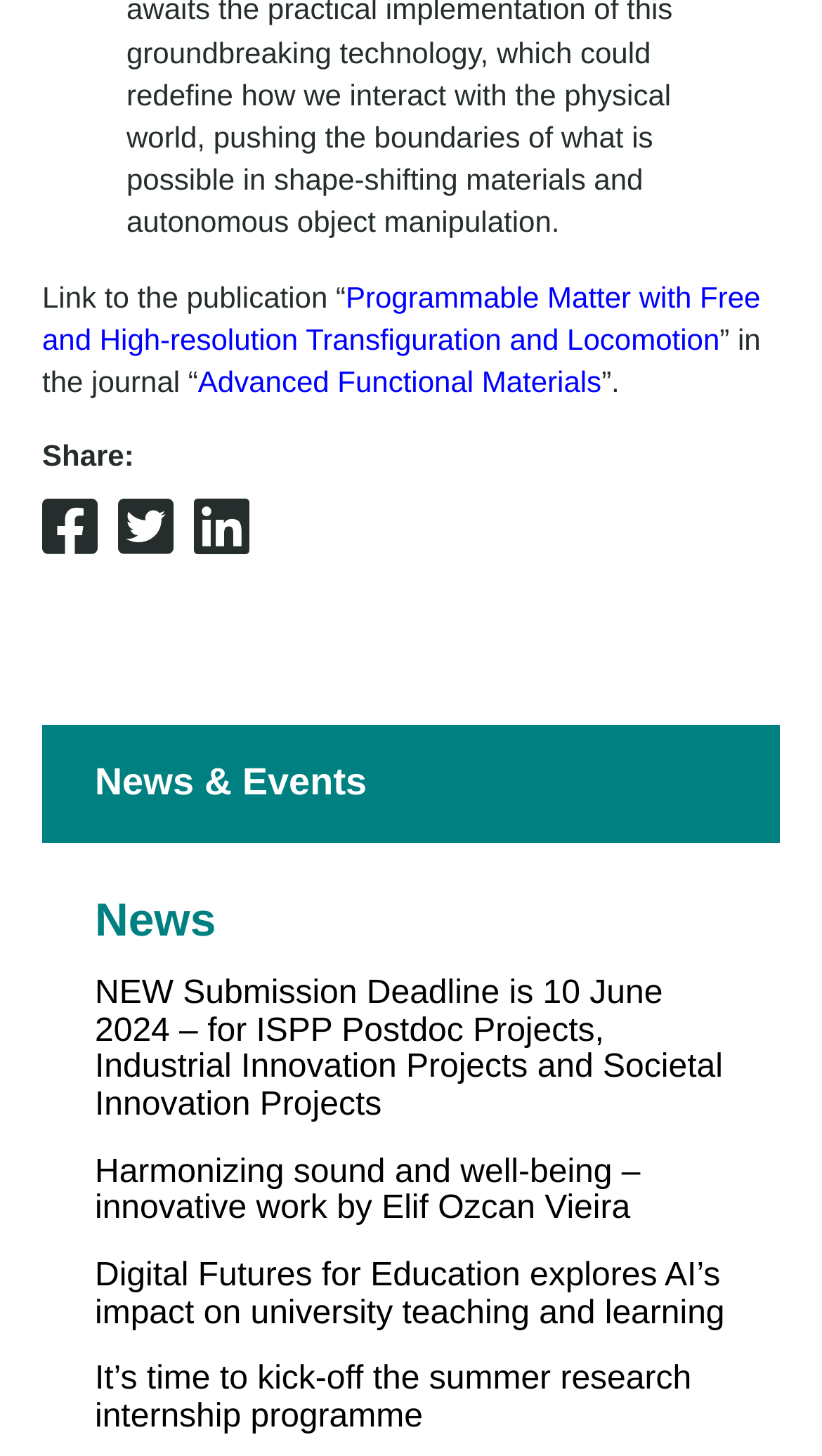Please indicate the bounding box coordinates of the element's region to be clicked to achieve the instruction: "Check out Digital Futures for Education". Provide the coordinates as four float numbers between 0 and 1, i.e., [left, top, right, bottom].

[0.115, 0.864, 0.882, 0.914]